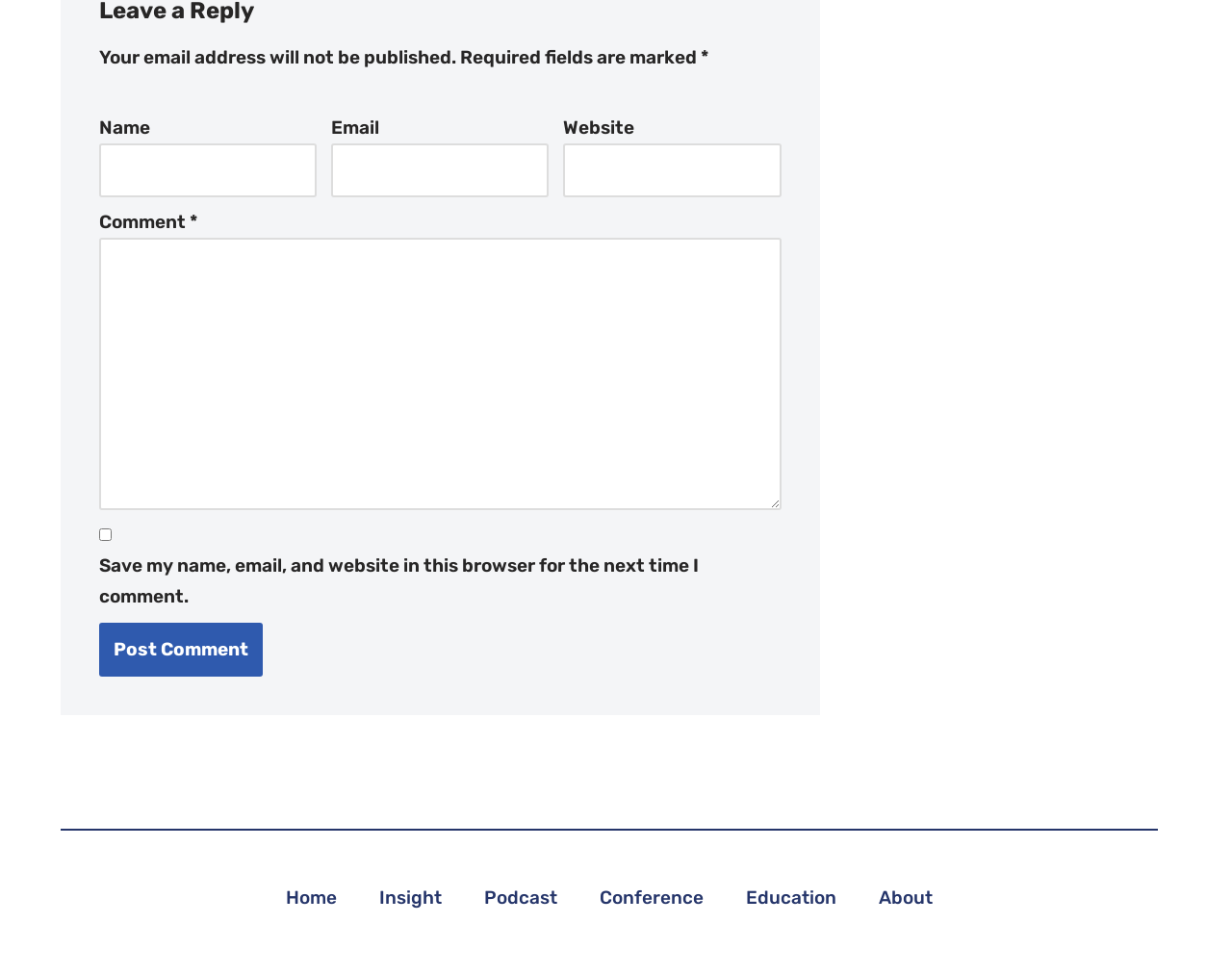Extract the bounding box coordinates for the UI element described as: "Podcast".

[0.393, 0.902, 0.452, 0.94]